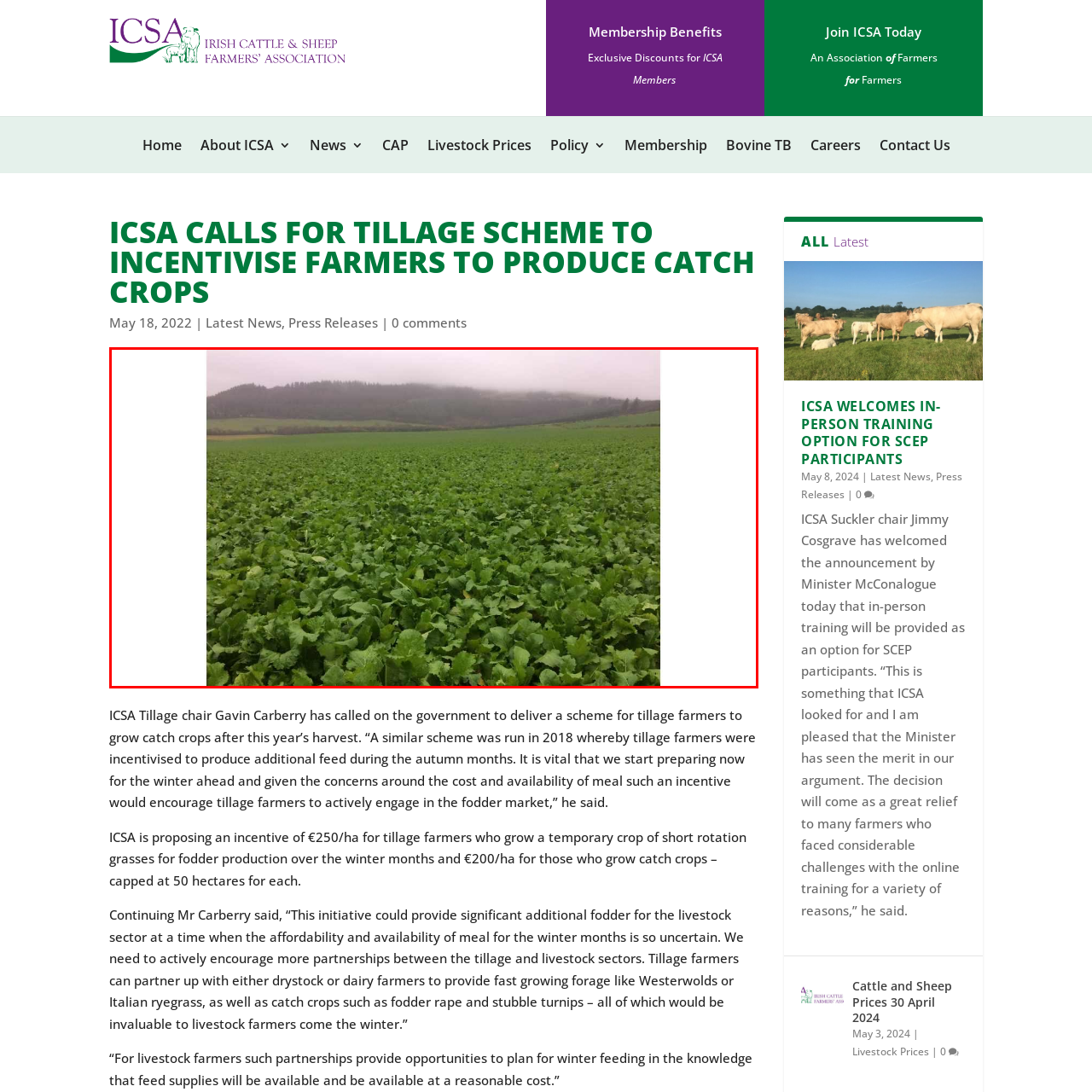What is the weather condition in the background?
Look at the area highlighted by the red bounding box and answer the question in detail, drawing from the specifics shown in the image.

The caption describes the background as having rolling hills partially obscured by a light mist, suggesting a cool, overcast day.